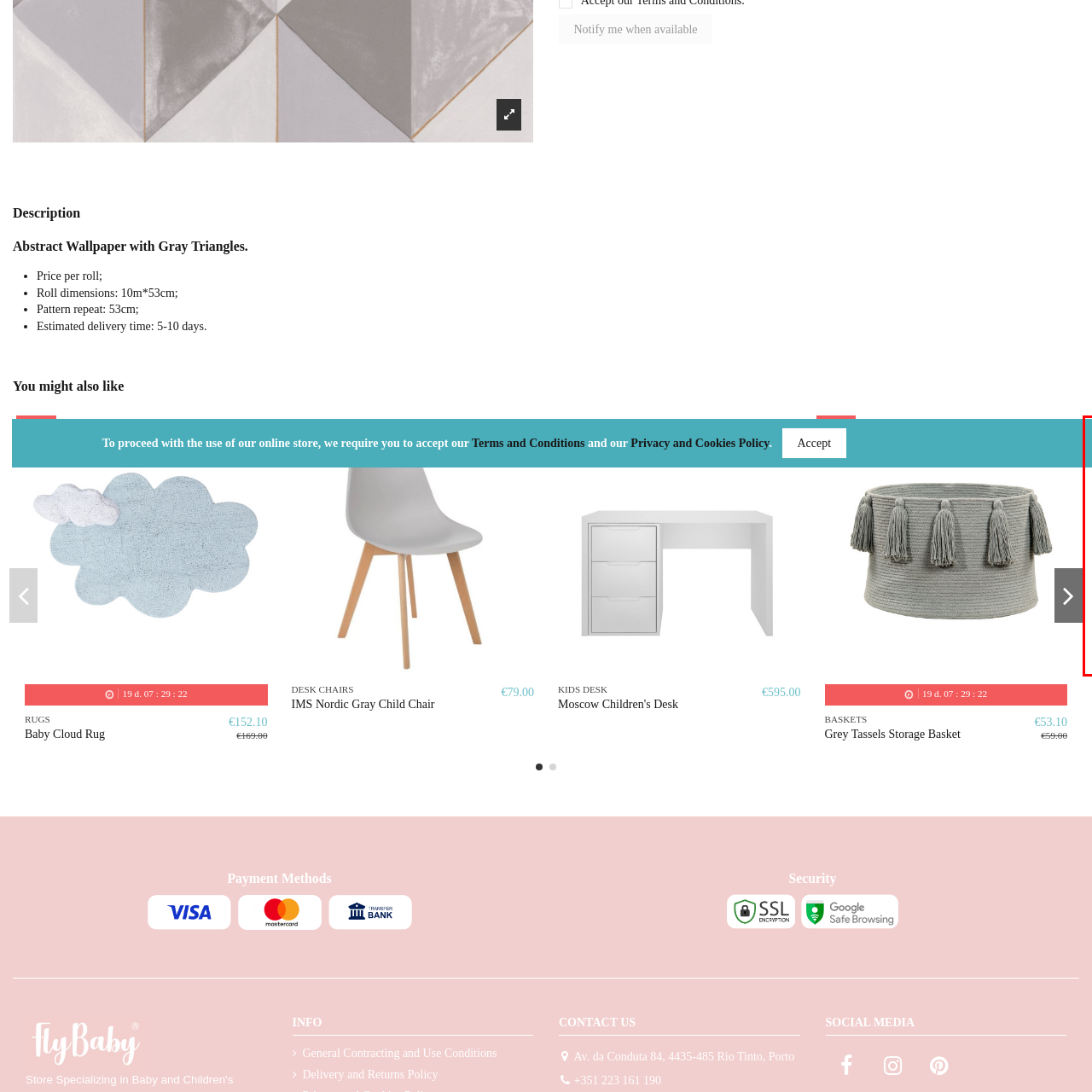Where is the rug intended to be used?
Inspect the image indicated by the red outline and answer the question with a single word or short phrase.

Child's room